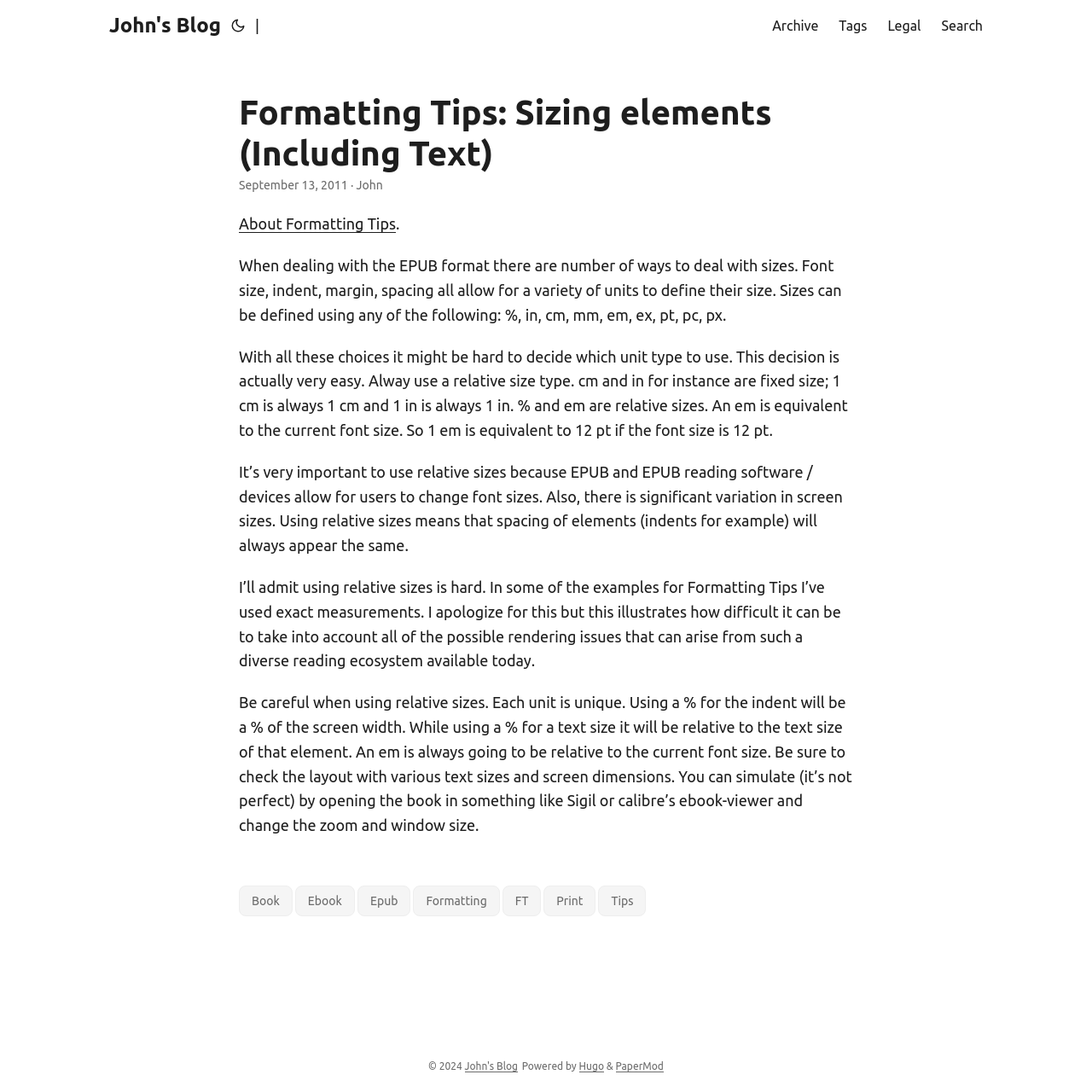What is the main title displayed on this webpage?

Formatting Tips: Sizing elements (Including Text)